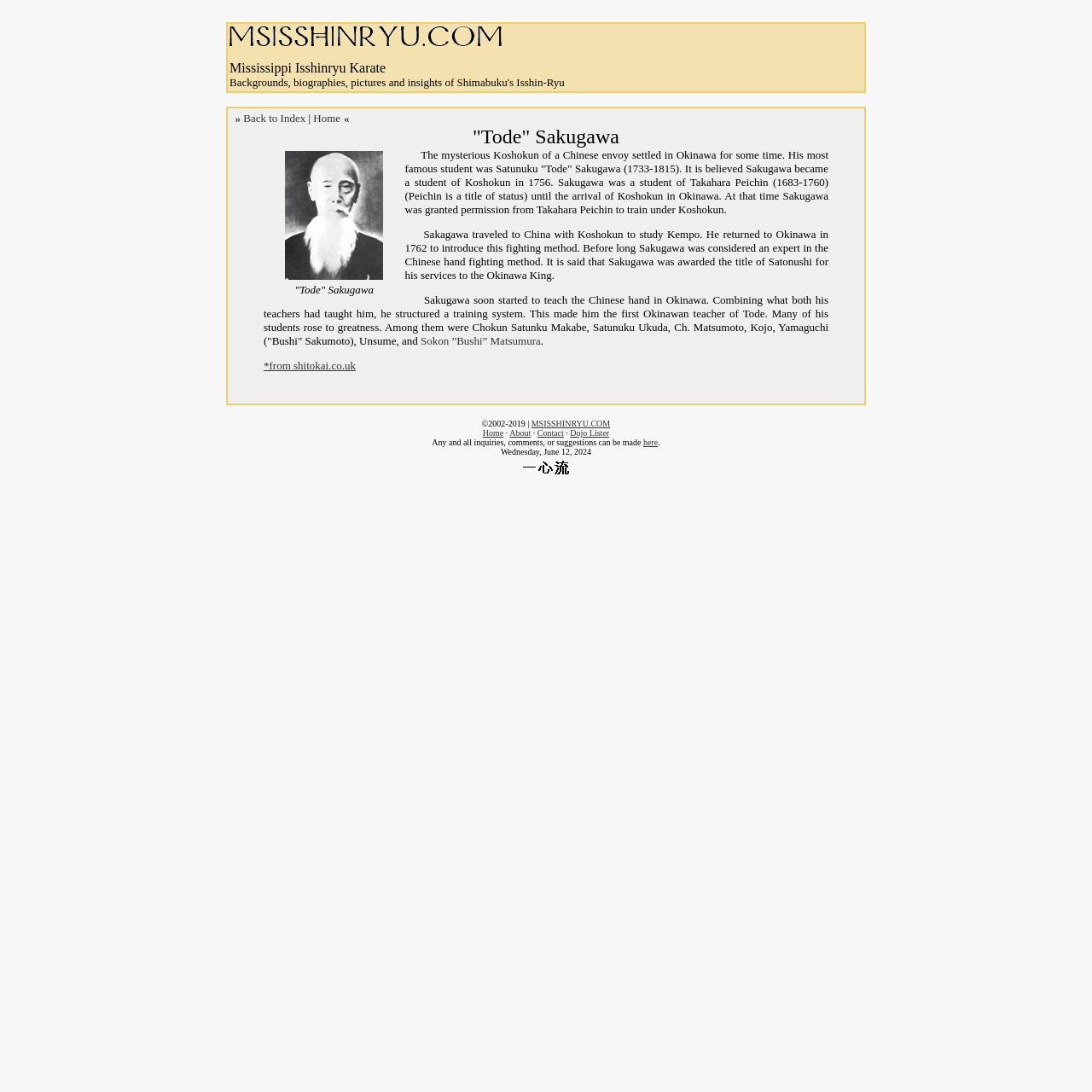Identify the bounding box of the HTML element described as: "MSISSHINRYU.COM".

[0.486, 0.384, 0.559, 0.392]